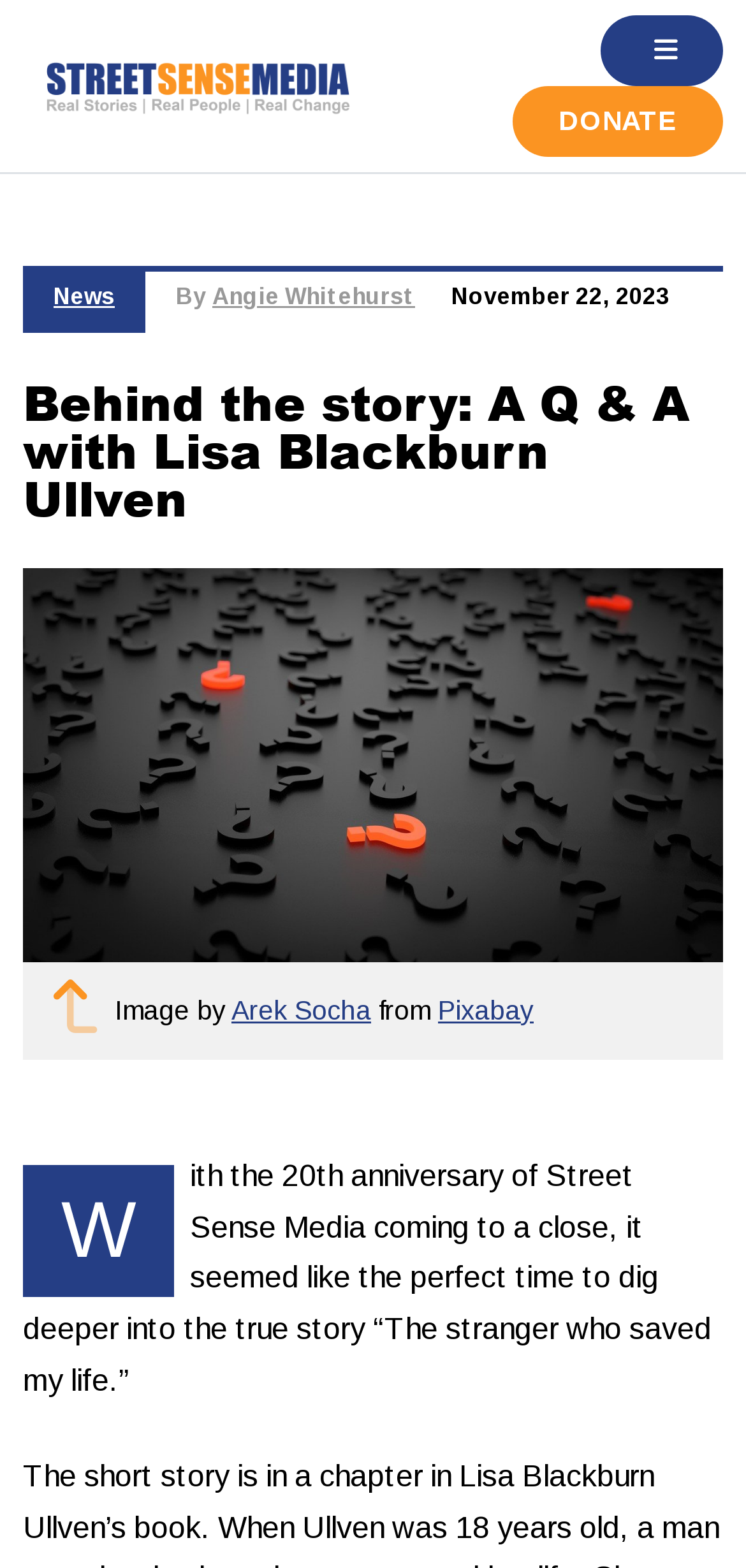Describe every aspect of the webpage comprehensively.

The webpage features an article titled "Behind the story: A Q & A with Lisa Blackburn Ullven" by Angie Whitehurst. At the top left, there is a link and an image, likely a logo, with a button on the top right corner. Below the title, there is a navigation menu with a link to "News" and a button to "DONATE" on the right side.

The article begins with a heading "Behind the story: A Q & A with Lisa Blackburn Ullven" followed by an image of questions marks laying on the ground, some of which are lit up. The image is credited to Arek Socha from Pixabay.

The main content of the article starts below the image, with a paragraph of text that discusses the 20th anniversary of Street Sense Media and the story "The stranger who saved my life." The text is written in a single block, taking up most of the page's width.

There are no other notable UI elements or sections on the page, aside from the navigation menu and the donation button at the top.